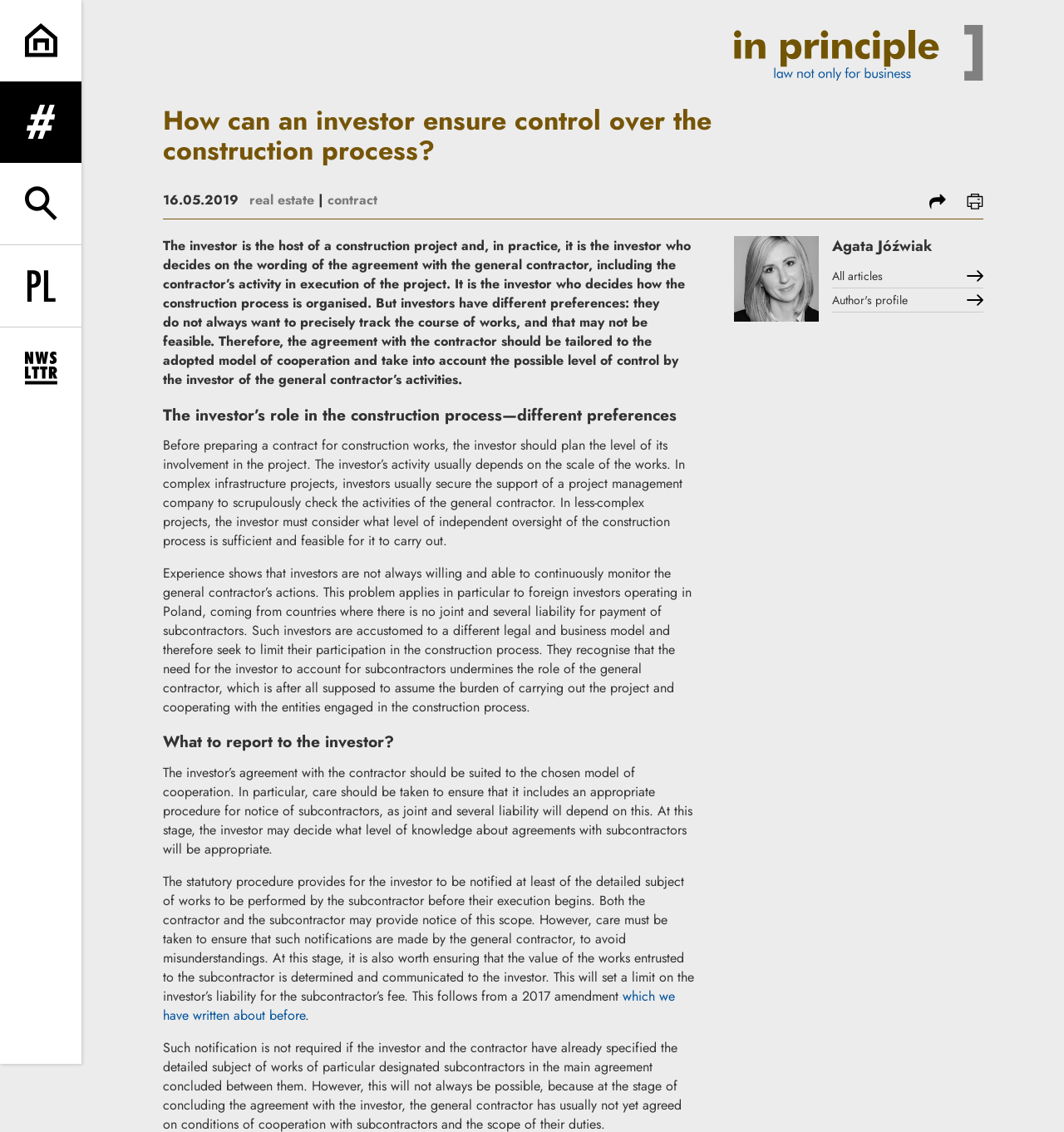Who is the author of the article?
Answer the question with a detailed and thorough explanation.

The author of the article can be found in the link element with the content 'Agata Jóźwiak' located at the bottom of the page, which also has an associated image.